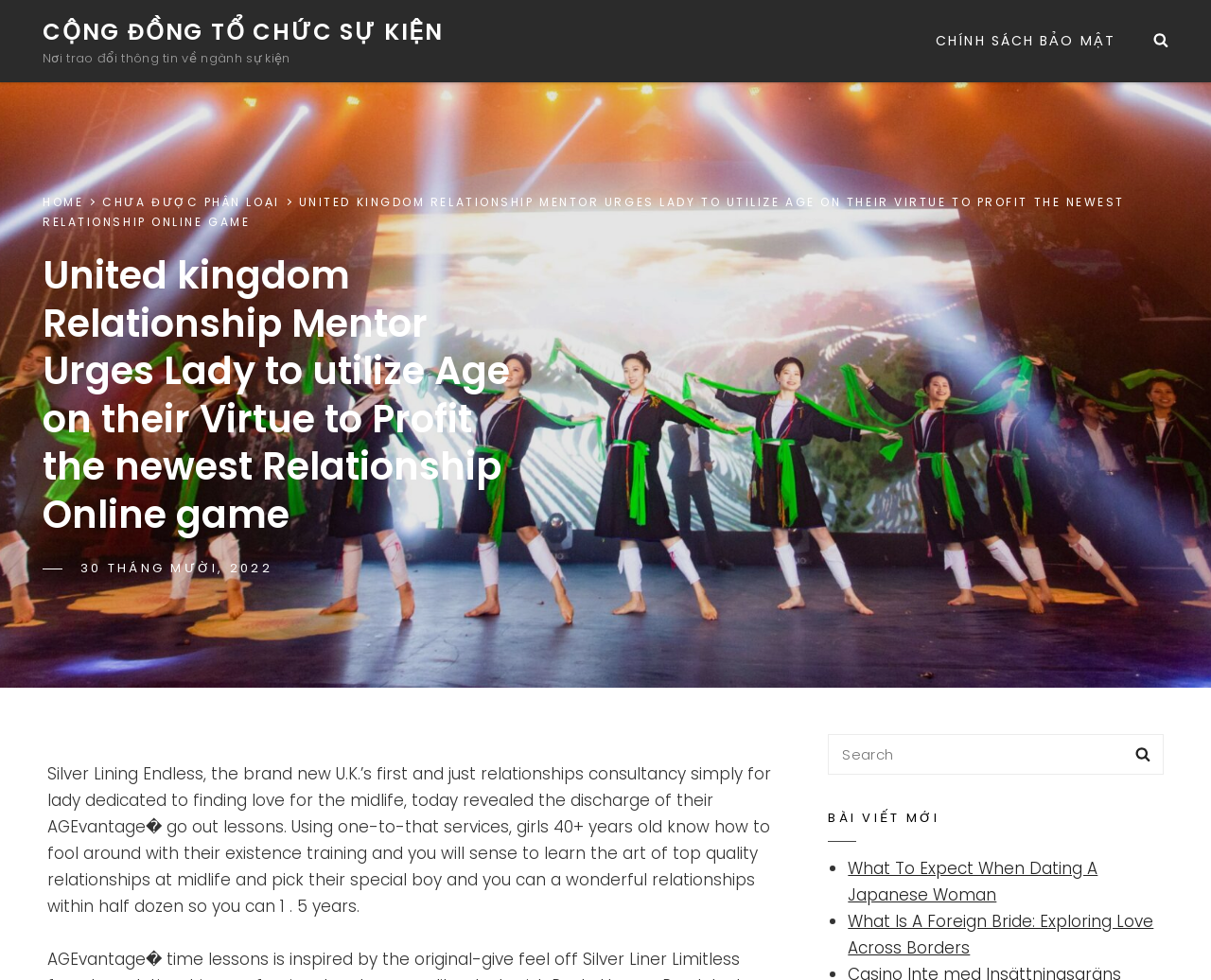Can you find the bounding box coordinates of the area I should click to execute the following instruction: "Click the 'HOME' link"?

[0.035, 0.198, 0.069, 0.214]